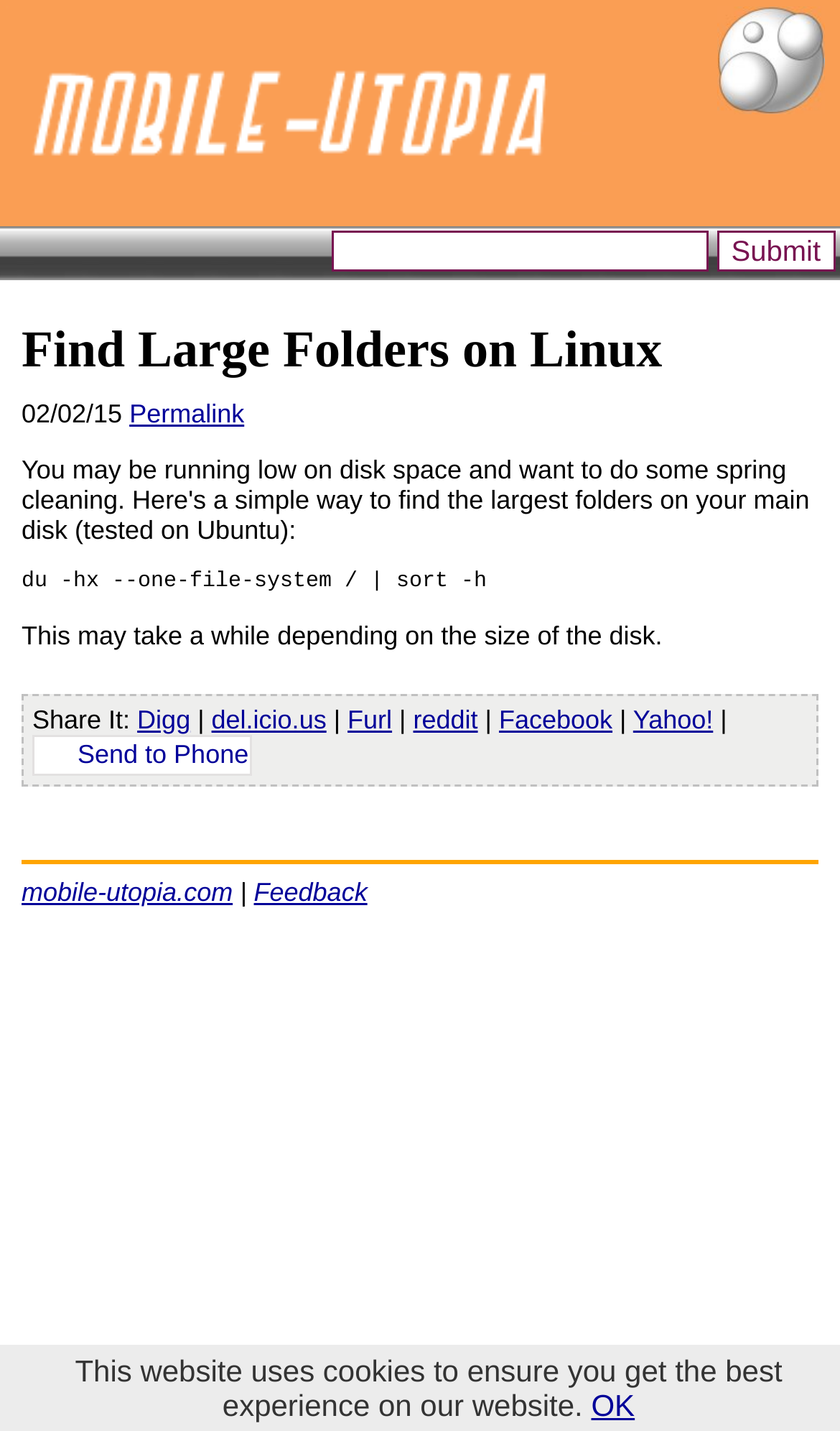Summarize the webpage in an elaborate manner.

The webpage is a blog about mobile phones, with a focus on a specific article titled "Find Large Folders on Linux". At the top of the page, there is a header section with a logo image on the left and a smaller image on the right. Below the header, there is a search bar with a text box and a "Submit" button.

The main content of the page is a blog post about finding large folders on a Linux system. The post is divided into several sections, with a heading that reads "Find Large Folders on Linux" followed by a permalink and a series of social media sharing links. The main text of the post explains how to use the "du" command to find large folders on a Linux system.

To the right of the main content, there is a sidebar with a few links, including a link to the website's homepage and a feedback link. At the very bottom of the page, there is a notice about the website using cookies, with an "OK" button to acknowledge the notice.

There are a total of 3 images on the page, including the logo image, the smaller image in the header, and a separator image used to divide the content sections. There are also several links throughout the page, including social media sharing links, a permalink, and links to other parts of the website.